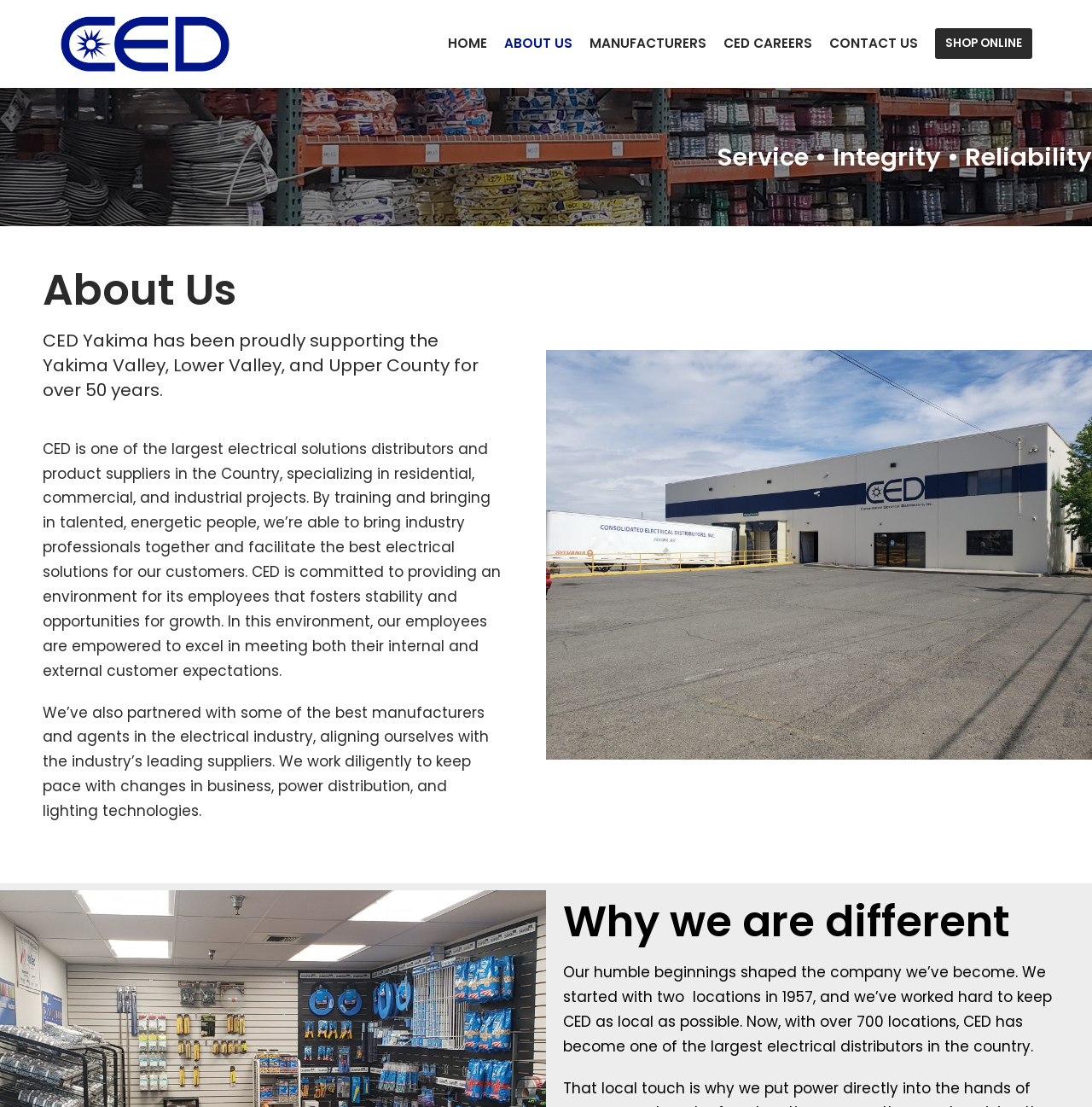Please specify the bounding box coordinates of the clickable section necessary to execute the following command: "Click on the 'HOME' link".

[0.41, 0.03, 0.446, 0.049]